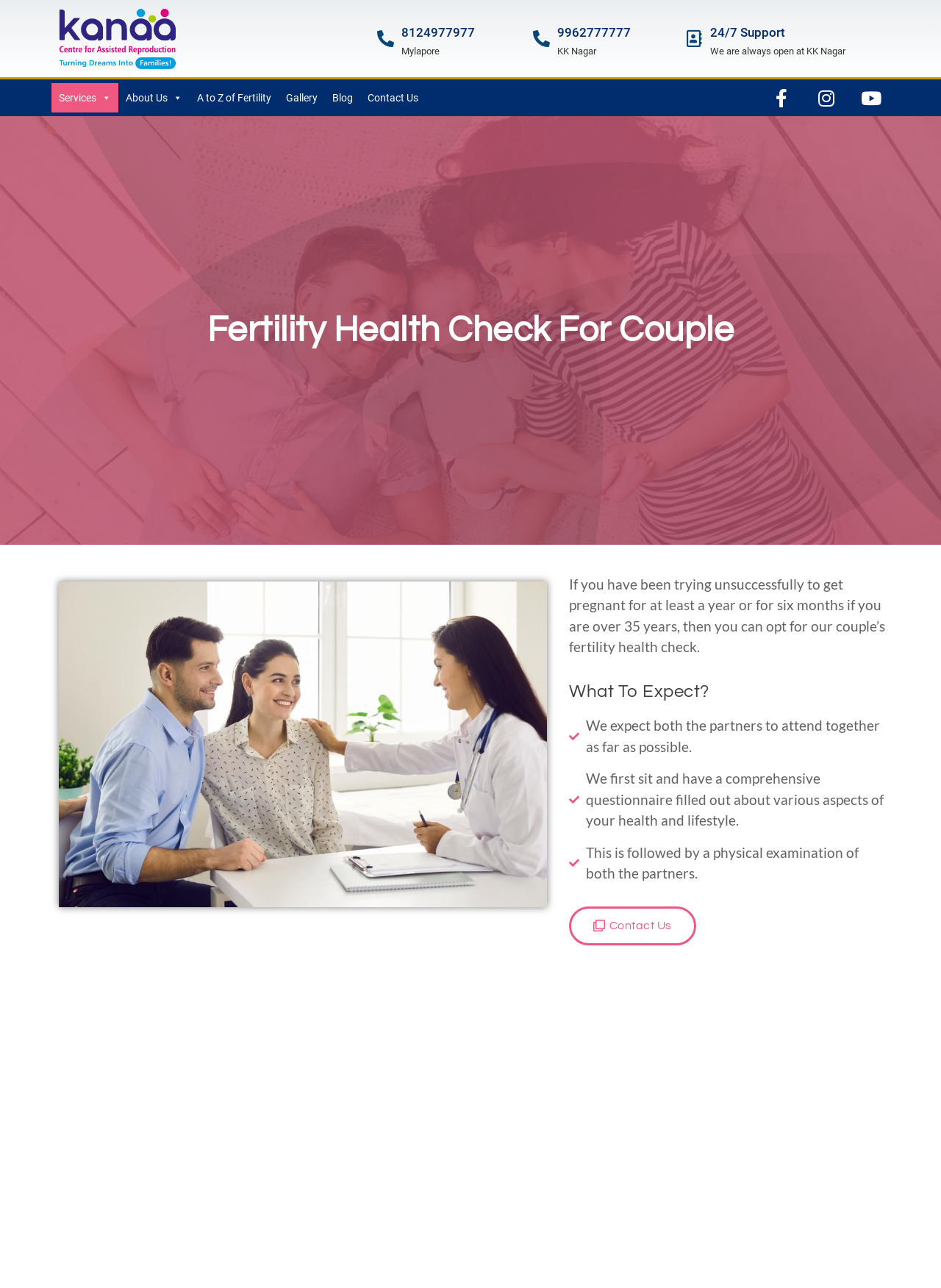What is the purpose of the couple's fertility health check?
Using the information from the image, provide a comprehensive answer to the question.

I read the static text 'If you have been trying unsuccessfully to get pregnant for at least a year or for six months if you are over 35 years, then you can opt for our couple’s fertility health check.' which implies that the purpose of the couple's fertility health check is to help them get pregnant.